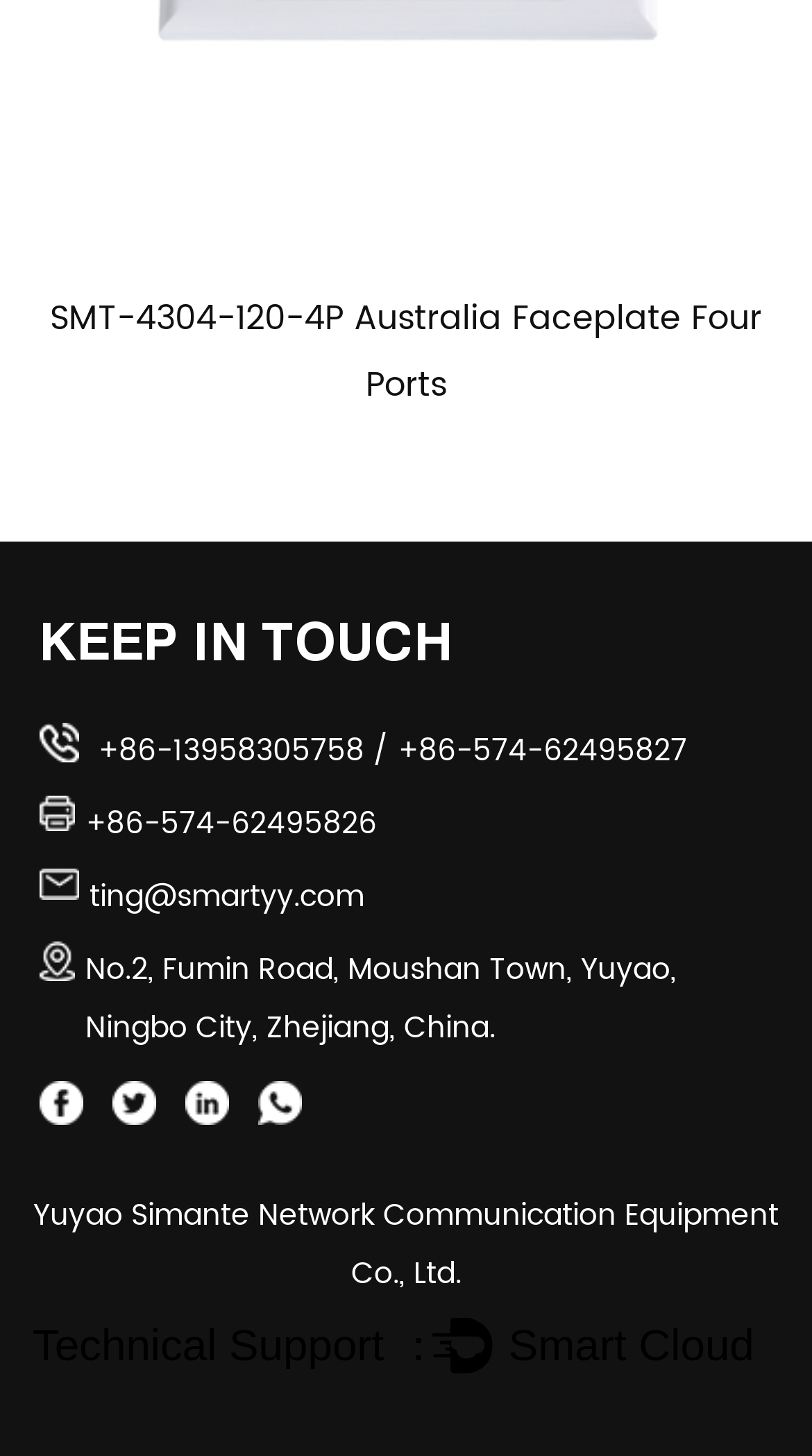Can you look at the image and give a comprehensive answer to the question:
How many social media icons are there?

There are four social media icons, which are represented by image elements with no OCR text, located below the 'KEEP IN TOUCH' heading and above the description list.